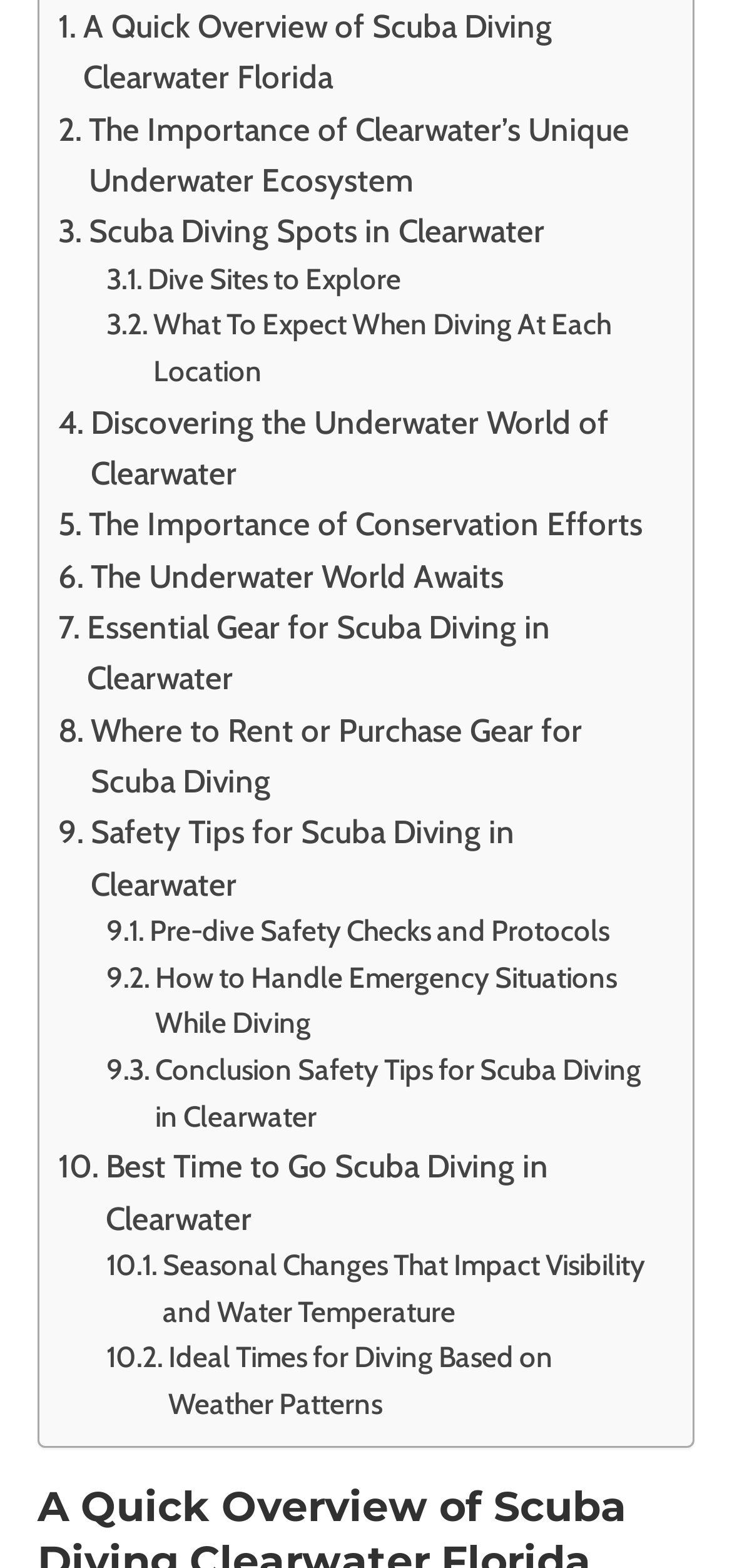Use a single word or phrase to respond to the question:
Are there any links related to gear for scuba diving?

Yes